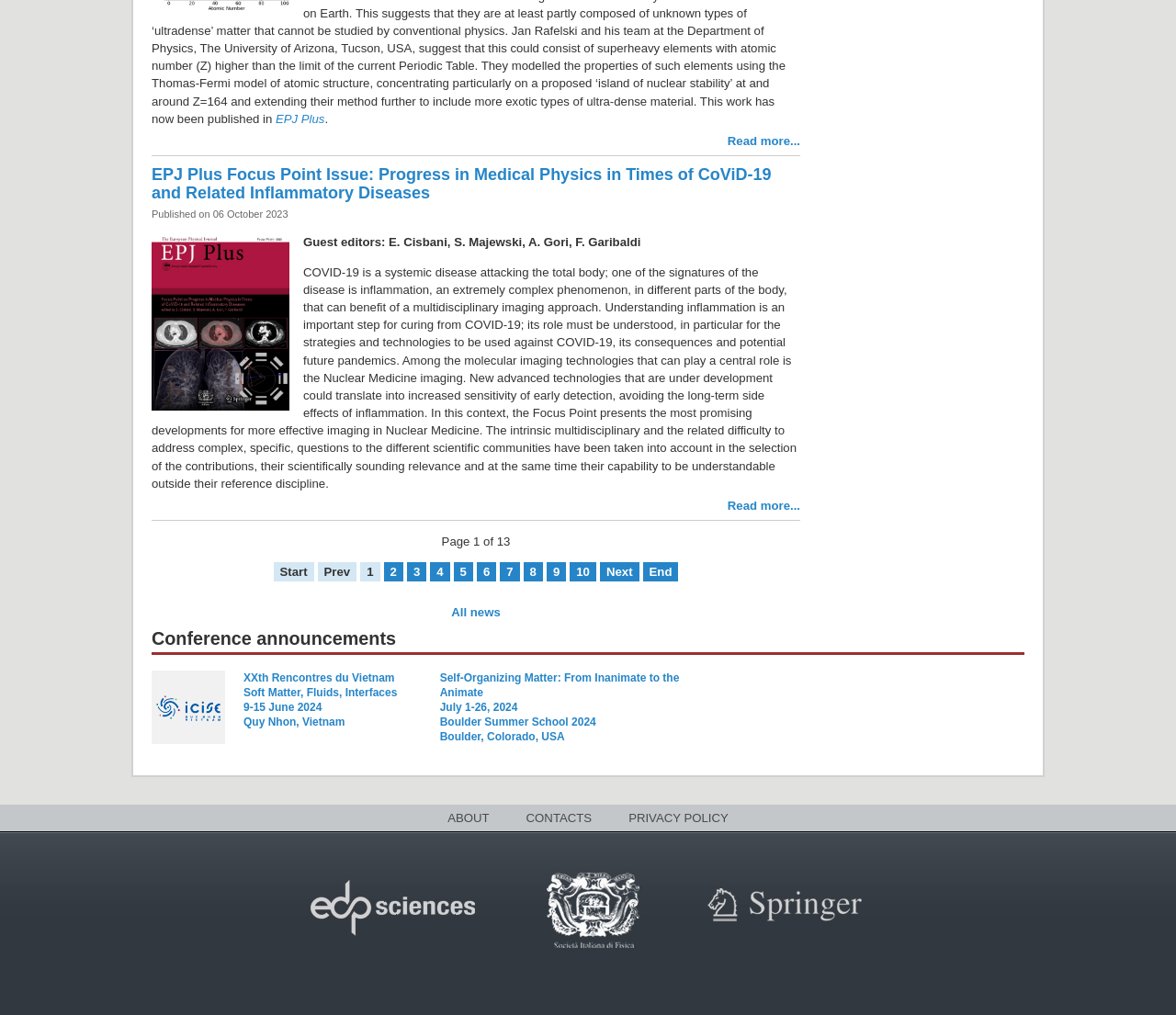Select the bounding box coordinates of the element I need to click to carry out the following instruction: "Go to page 2".

[0.326, 0.553, 0.343, 0.572]